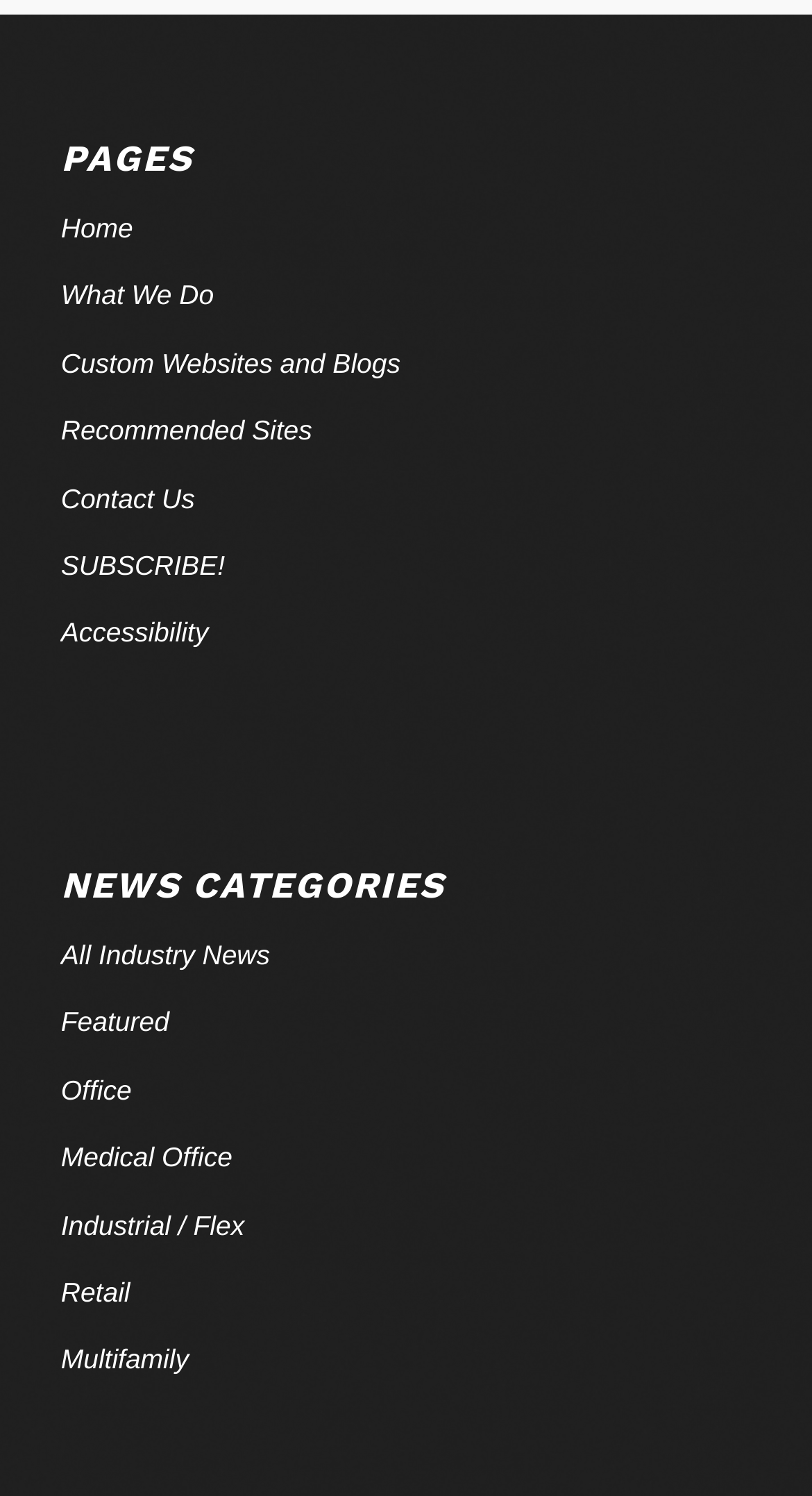Provide the bounding box coordinates, formatted as (top-left x, top-left y, bottom-right x, bottom-right y), with all values being floating point numbers between 0 and 1. Identify the bounding box of the UI element that matches the description: What We Do

[0.075, 0.148, 0.925, 0.193]